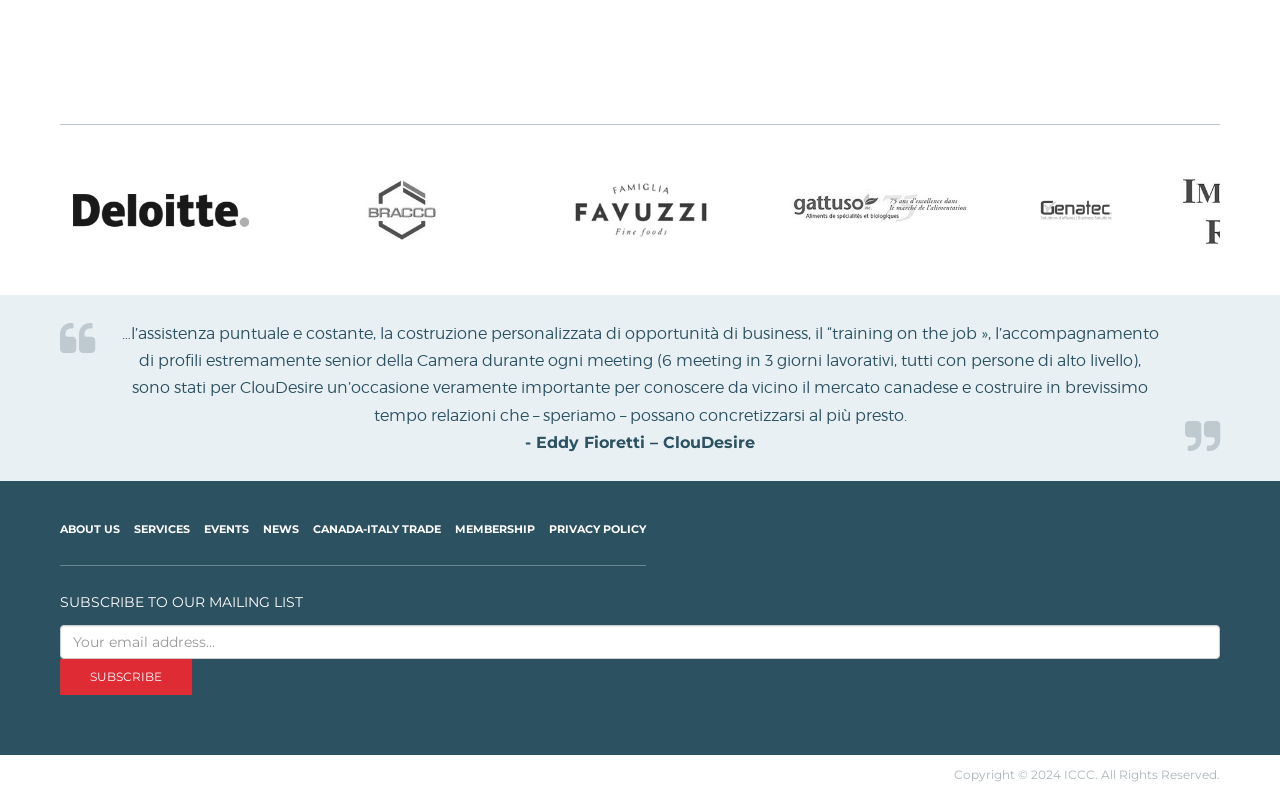Provide the bounding box coordinates of the area you need to click to execute the following instruction: "Subscribe to the mailing list".

[0.047, 0.828, 0.15, 0.873]